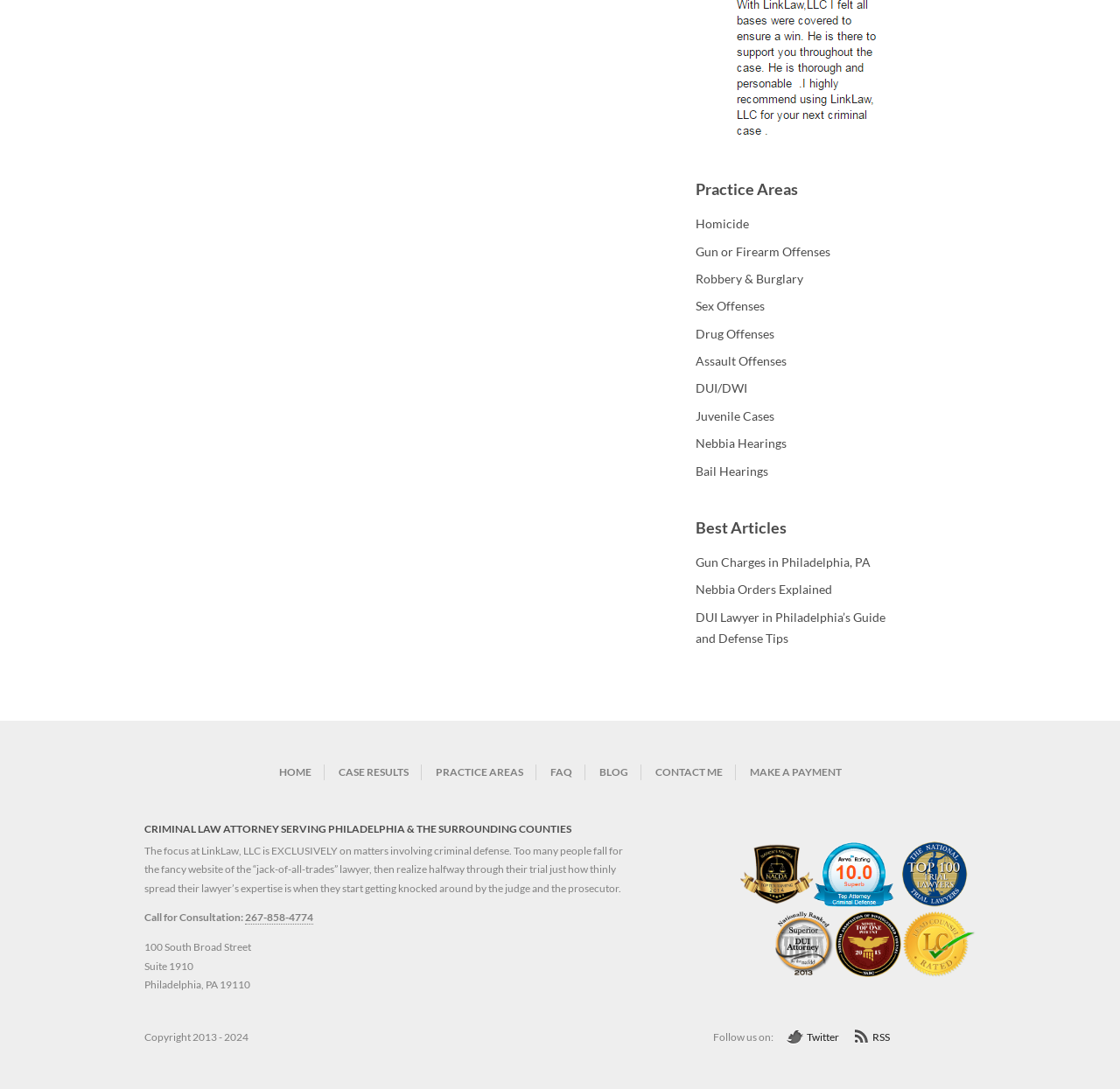Provide the bounding box coordinates of the area you need to click to execute the following instruction: "Call the lawyer at 267-858-4774".

[0.219, 0.836, 0.28, 0.849]